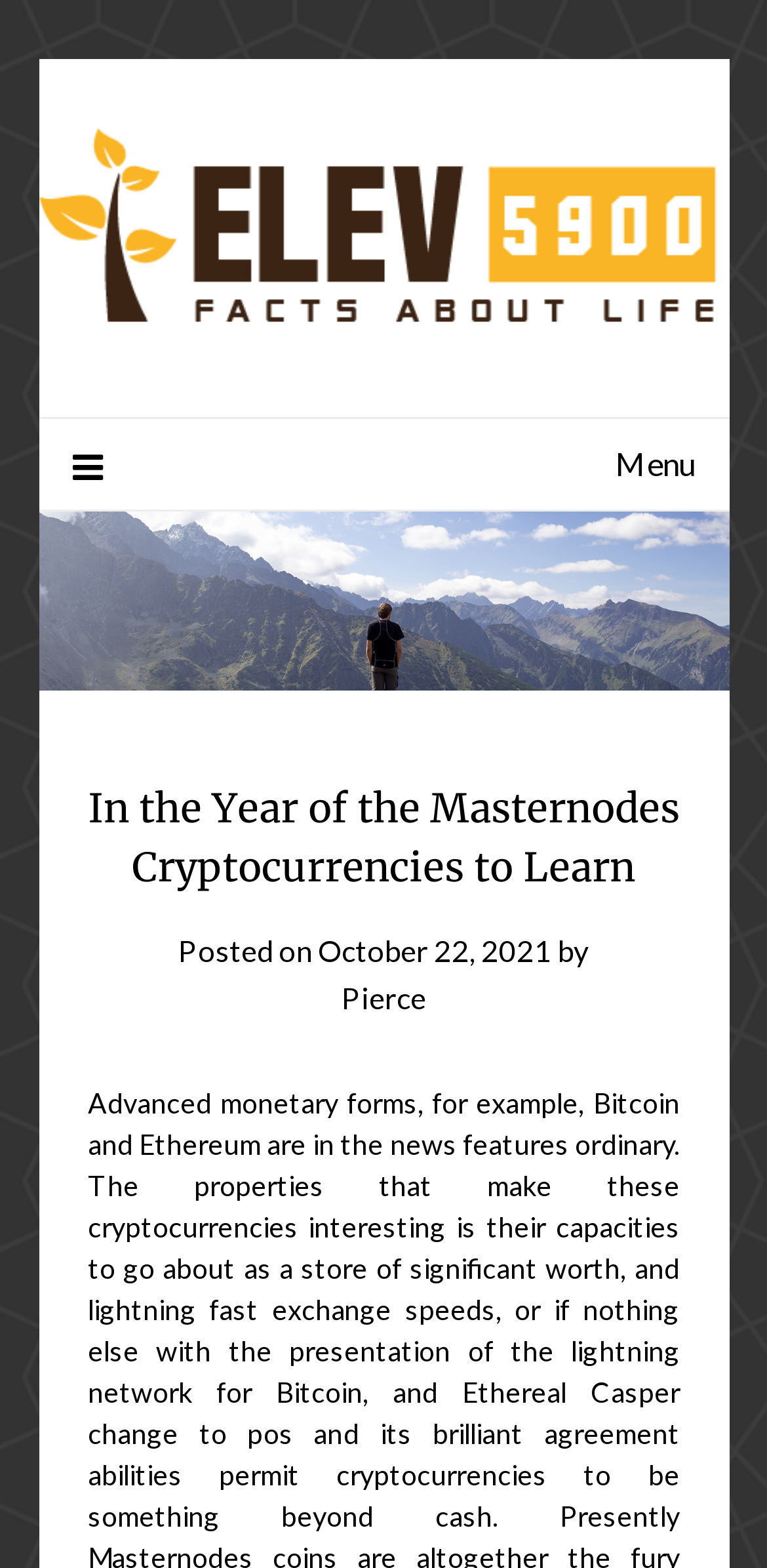What is the date of the latest article? Please answer the question using a single word or phrase based on the image.

October 22, 2021